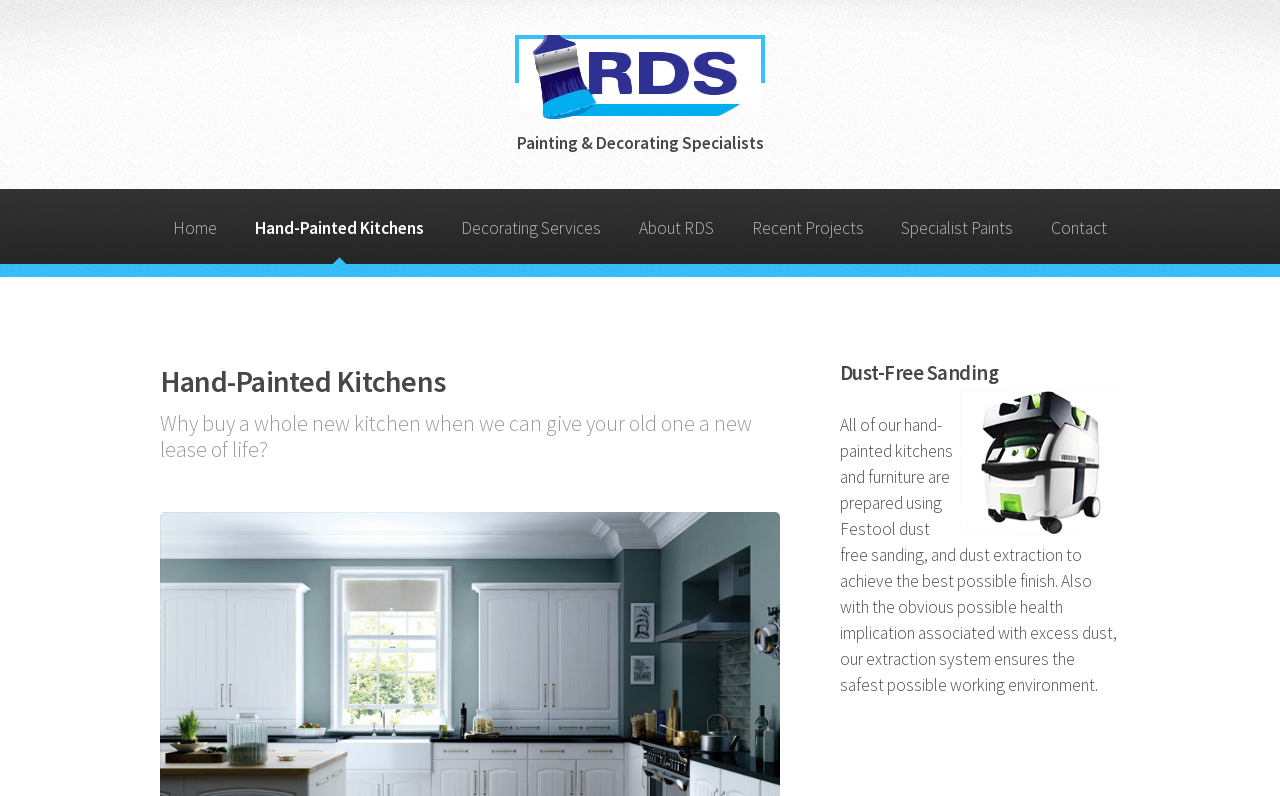Can you give a detailed response to the following question using the information from the image? What is the benefit of dust-free sanding?

I found this benefit by reading the static text element that describes the dust-free sanding process. It mentions that the extraction system ensures the safest possible working environment, which is a benefit of this process.